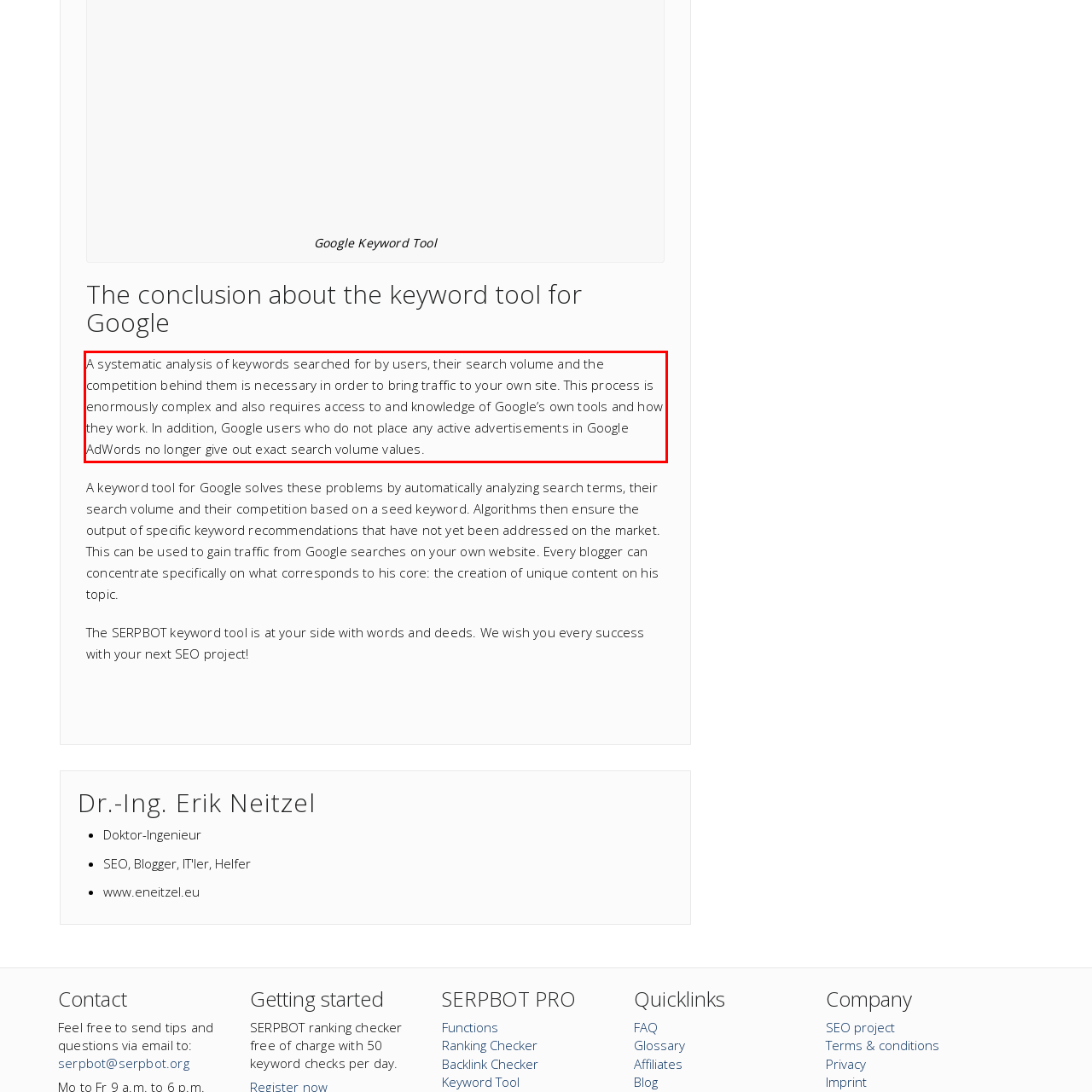The screenshot you have been given contains a UI element surrounded by a red rectangle. Use OCR to read and extract the text inside this red rectangle.

A systematic analysis of keywords searched for by users, their search volume and the competition behind them is necessary in order to bring traffic to your own site. This process is enormously complex and also requires access to and knowledge of Google’s own tools and how they work. In addition, Google users who do not place any active advertisements in Google AdWords no longer give out exact search volume values.